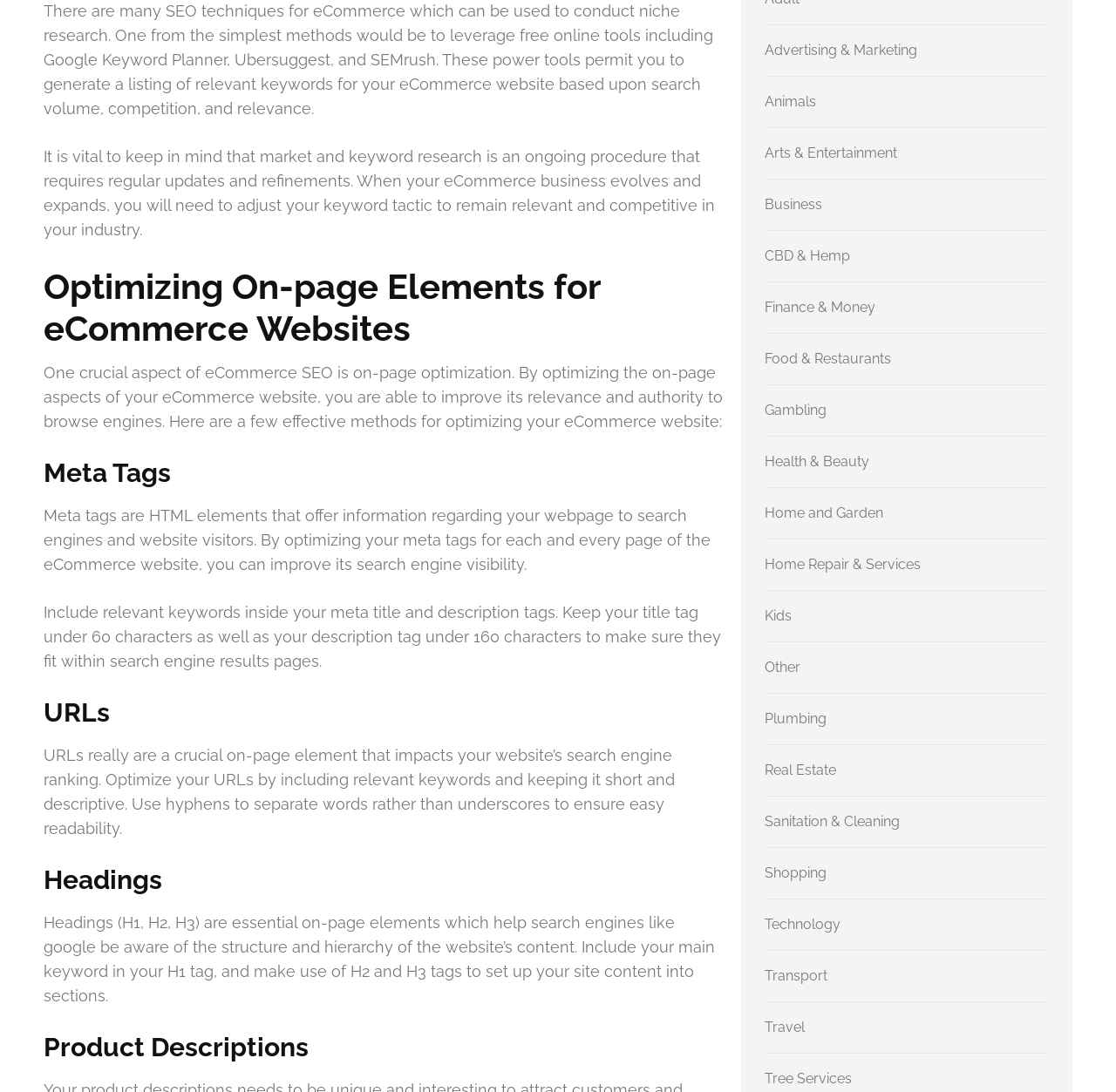Show the bounding box coordinates of the element that should be clicked to complete the task: "Click on 'Optimizing On-page Elements for eCommerce Websites'".

[0.039, 0.244, 0.648, 0.32]